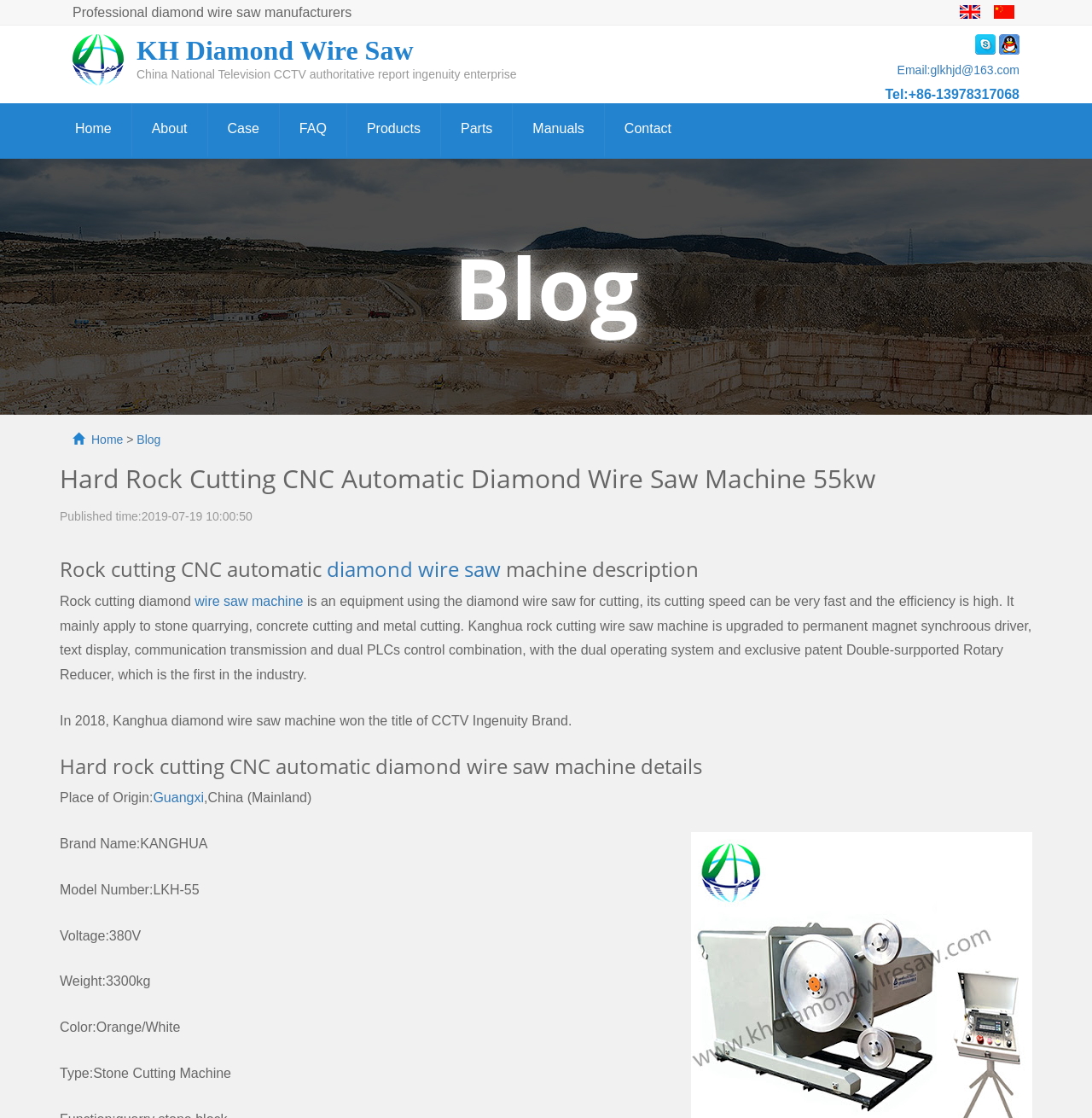Give a comprehensive overview of the webpage, including key elements.

The webpage is about a Hard Rock Cutting CNC Automatic Diamond Wire Saw Machine, specifically the 55kw model. At the top, there is a heading with the machine's name, followed by a brief description of the machine's capabilities and applications. Below this, there is an image of the machine.

On the top-right corner, there are links to the manufacturer's English and Chinese websites, each accompanied by a small icon. Below these links, there is a section with the company's name, "KH Diamond Wire Saw", and a description of the company being an authoritative enterprise reported by China National Television CCTV.

On the left side, there is a navigation menu with links to different sections of the website, including "Home", "About", "Case", "FAQ", "Products", "Parts", "Manuals", and "Contact". Below this menu, there is a link to the "Blog" section.

The main content of the webpage is divided into three sections. The first section describes the machine, including its features and applications. The second section provides details about the machine, such as its place of origin, brand name, model number, voltage, weight, color, and type. The third section appears to be a blog post or news article, with a heading and a brief description of the machine.

Throughout the webpage, there are several images and icons, including a logo for the company and icons for the different links. The overall layout is organized, with clear headings and concise text.